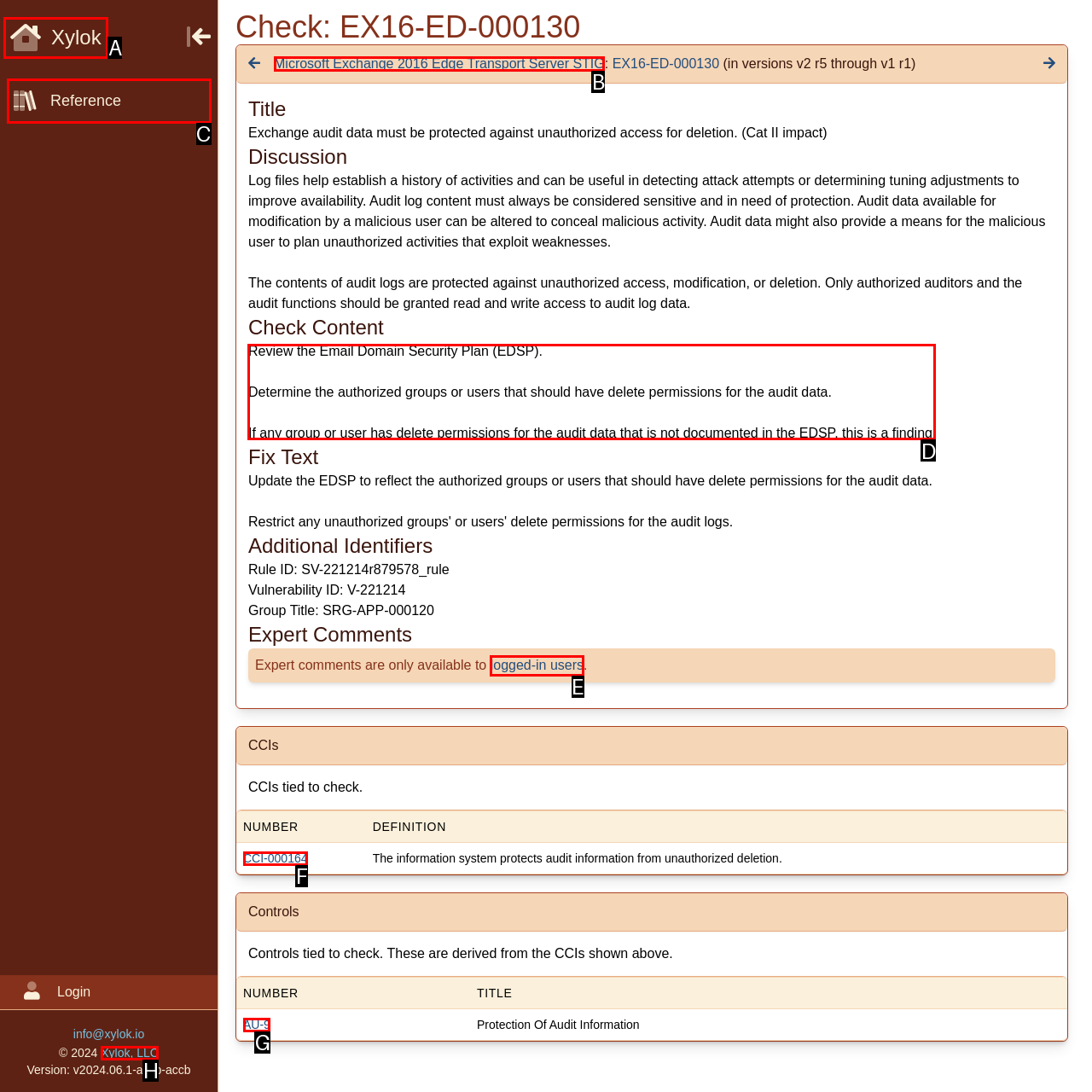Identify the HTML element you need to click to achieve the task: Review Email Domain Security Plan. Respond with the corresponding letter of the option.

D